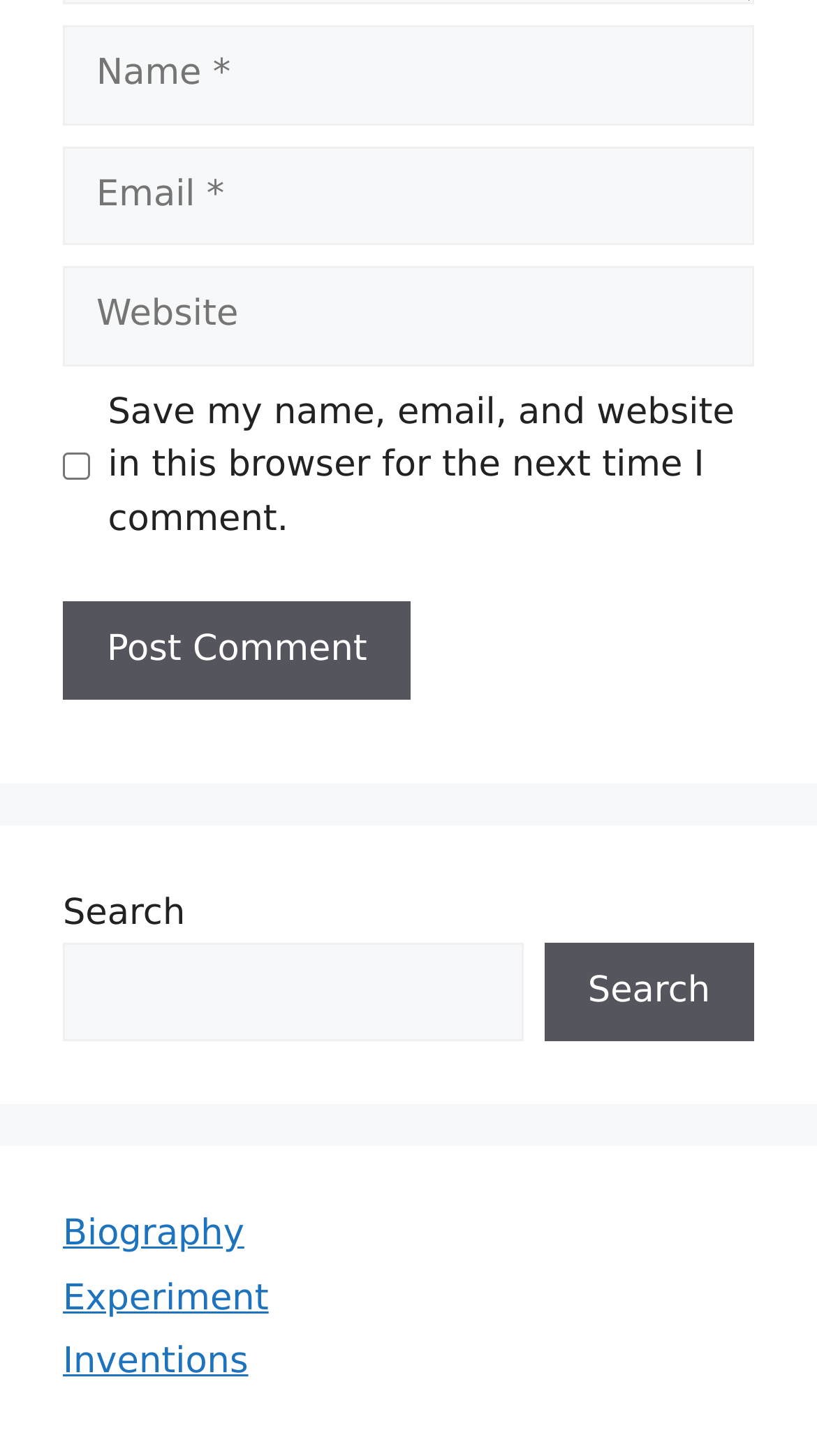Respond to the following question using a concise word or phrase: 
Is the 'Website' textbox required?

No